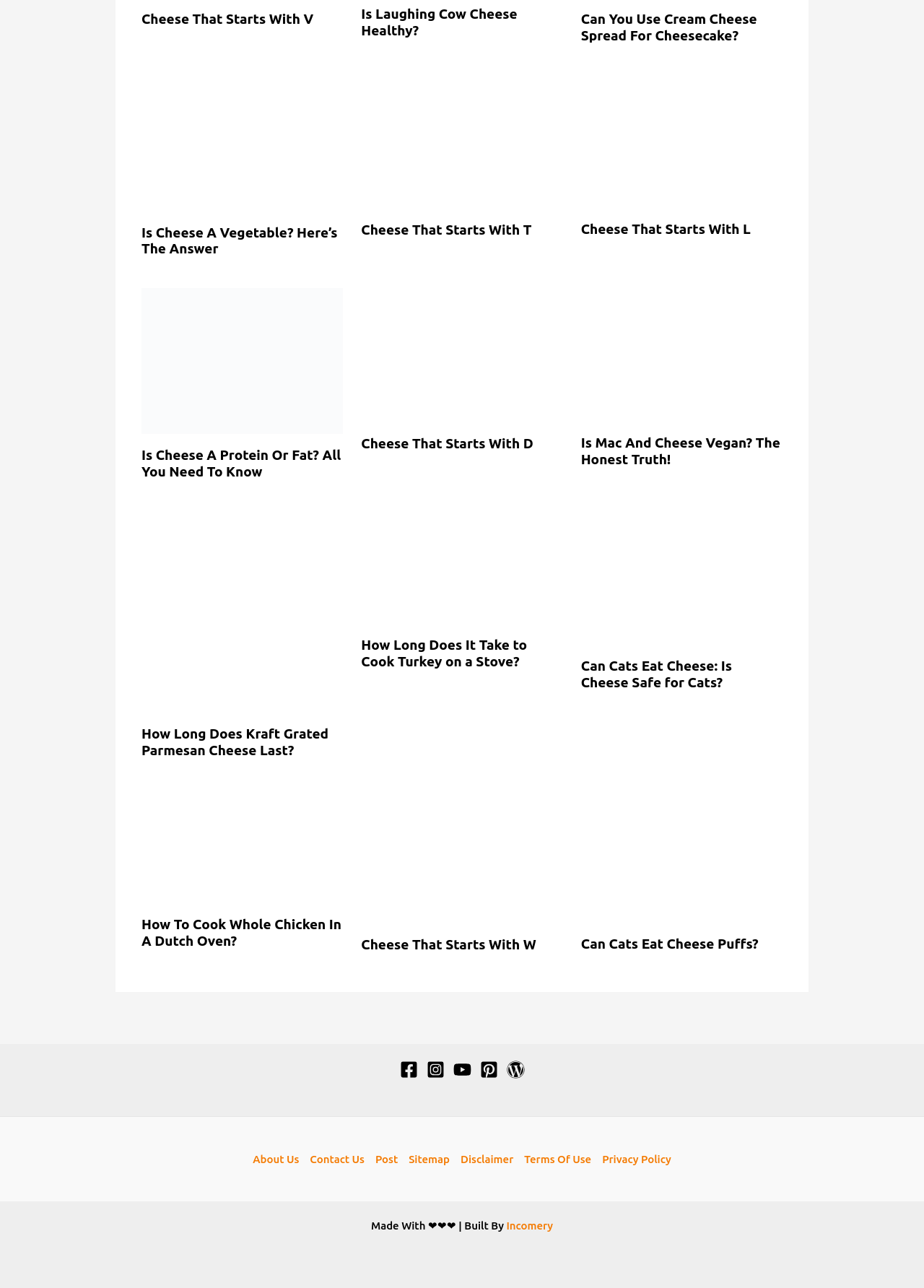Identify the bounding box coordinates of the specific part of the webpage to click to complete this instruction: "Click on Cheese That Starts With V".

[0.153, 0.009, 0.339, 0.021]